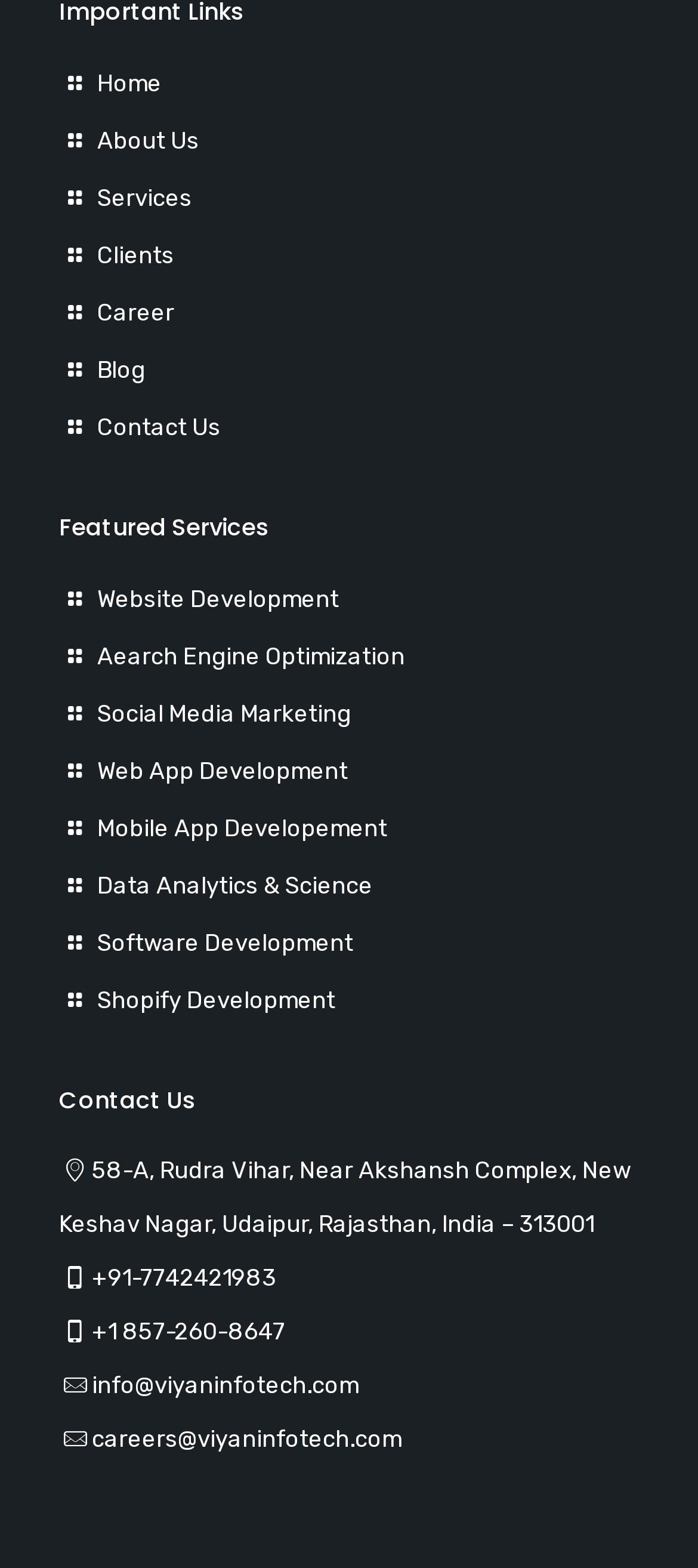Please analyze the image and provide a thorough answer to the question:
What is the company's address?

I found the company's address by looking at the contact information section at the bottom of the webpage, where it is written as '58-A, Rudra Vihar, Near Akshansh Complex, New Keshav Nagar, Udaipur, Rajasthan, India – 313001'.